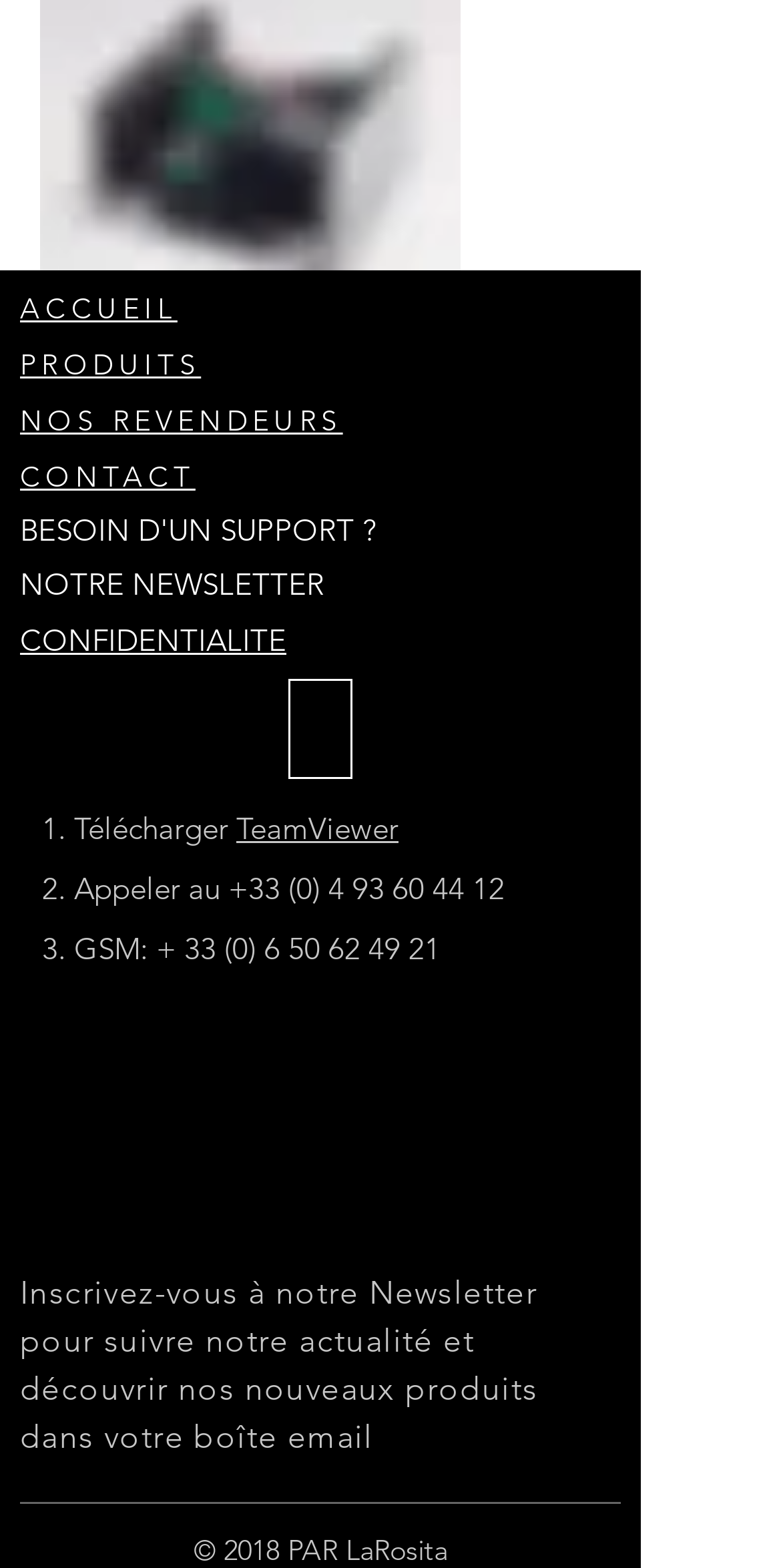How many social media links are there?
Give a single word or phrase answer based on the content of the image.

1